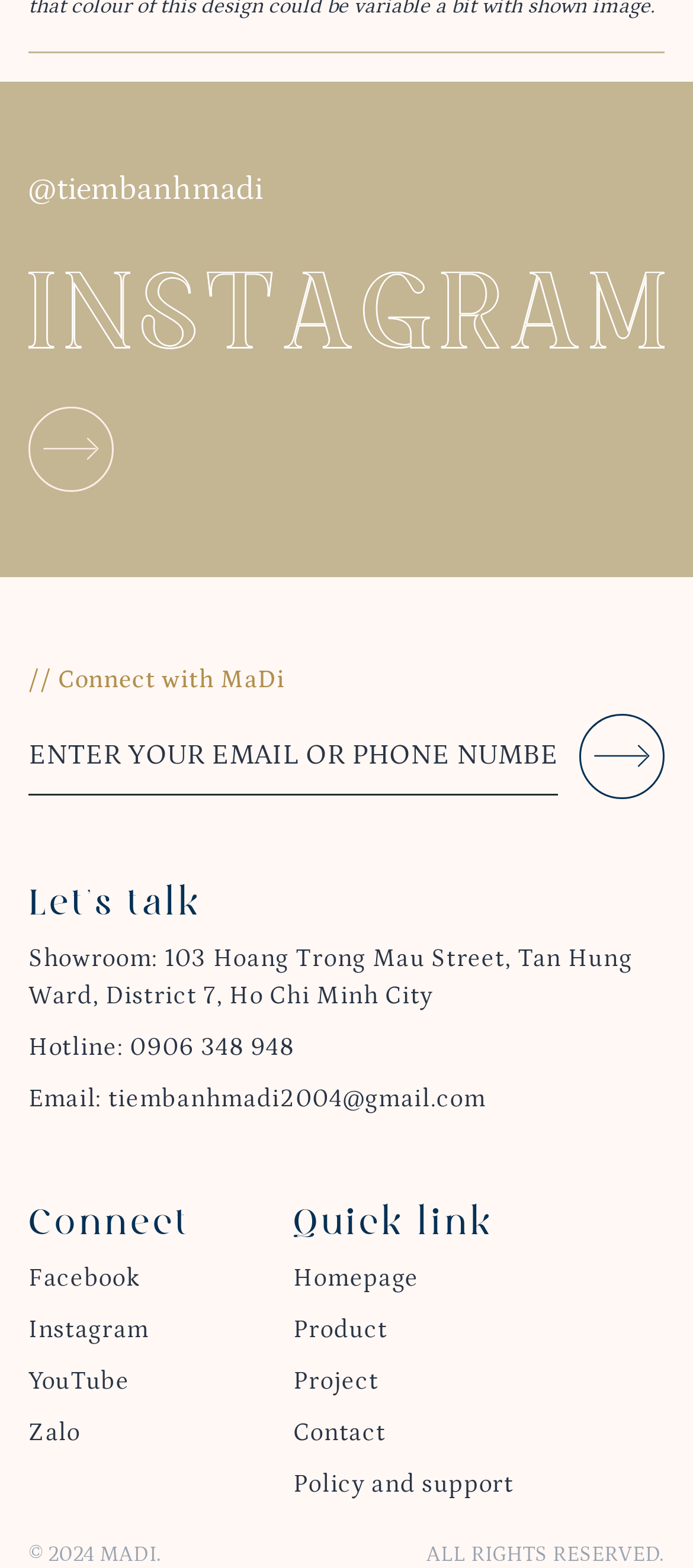Find the bounding box coordinates for the HTML element described as: "Hotline: 0906 348 948". The coordinates should consist of four float values between 0 and 1, i.e., [left, top, right, bottom].

[0.041, 0.659, 0.425, 0.677]